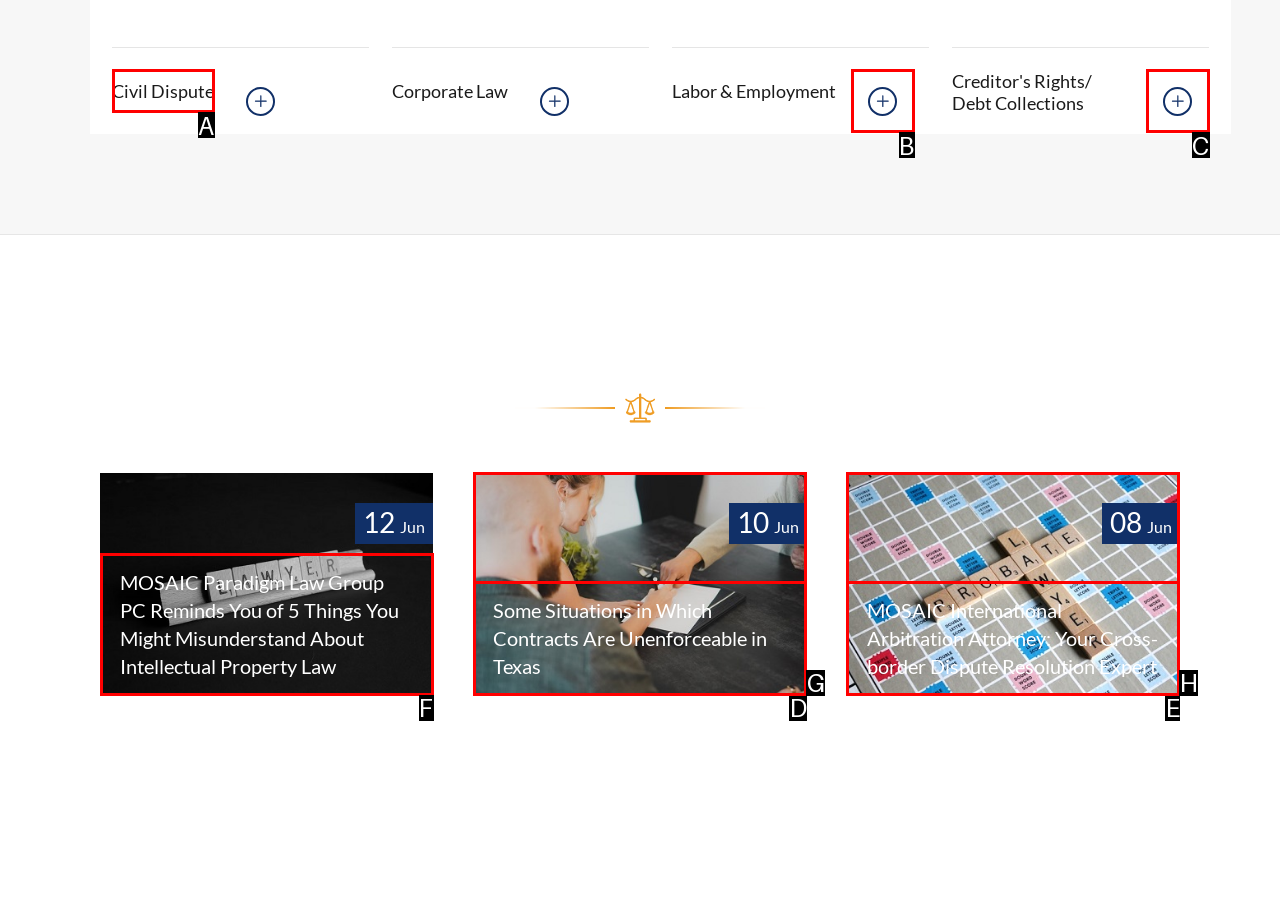Which UI element corresponds to this description: 
Reply with the letter of the correct option.

B